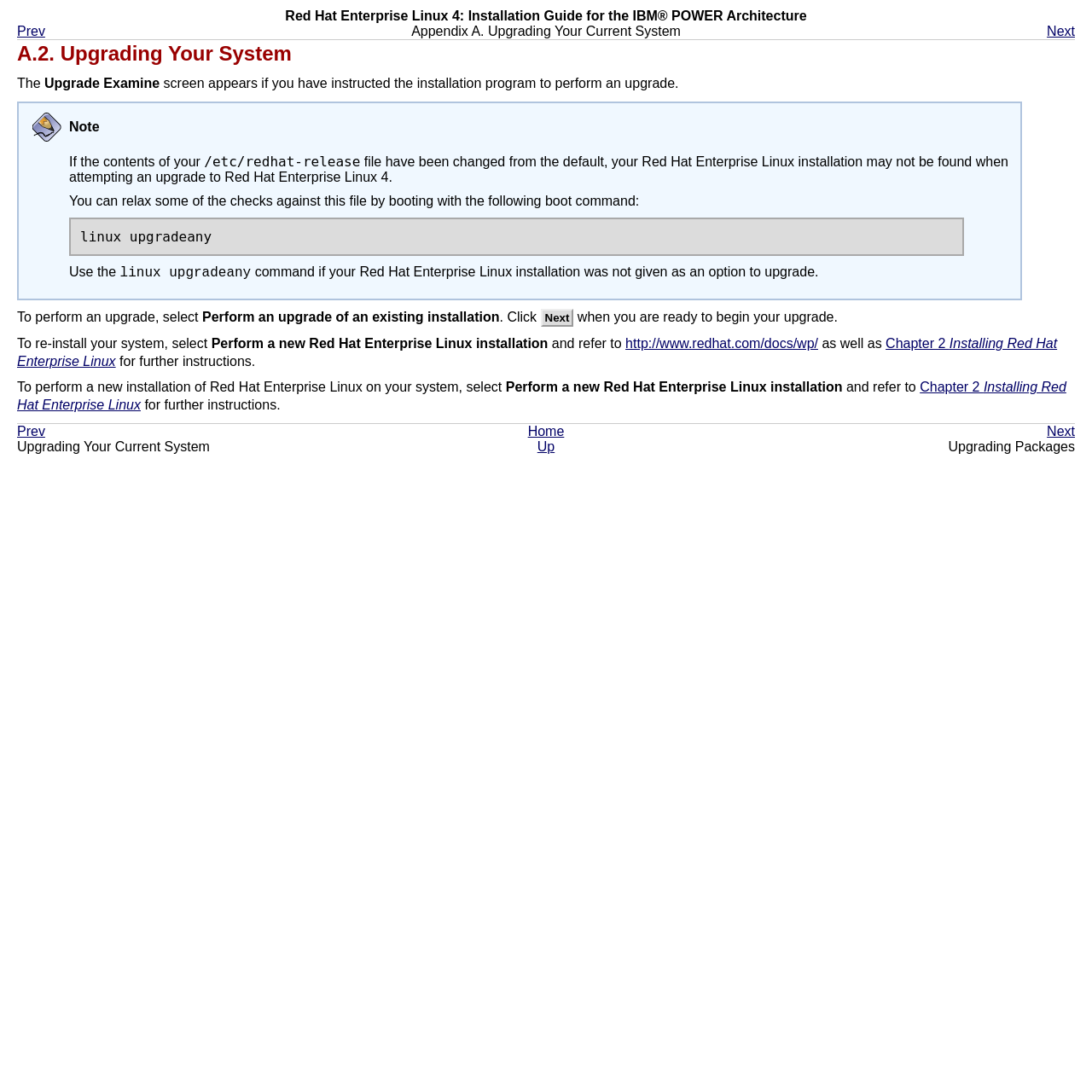Please find the bounding box coordinates in the format (top-left x, top-left y, bottom-right x, bottom-right y) for the given element description. Ensure the coordinates are floating point numbers between 0 and 1. Description: A.2. Upgrading Your System

[0.016, 0.038, 0.267, 0.059]